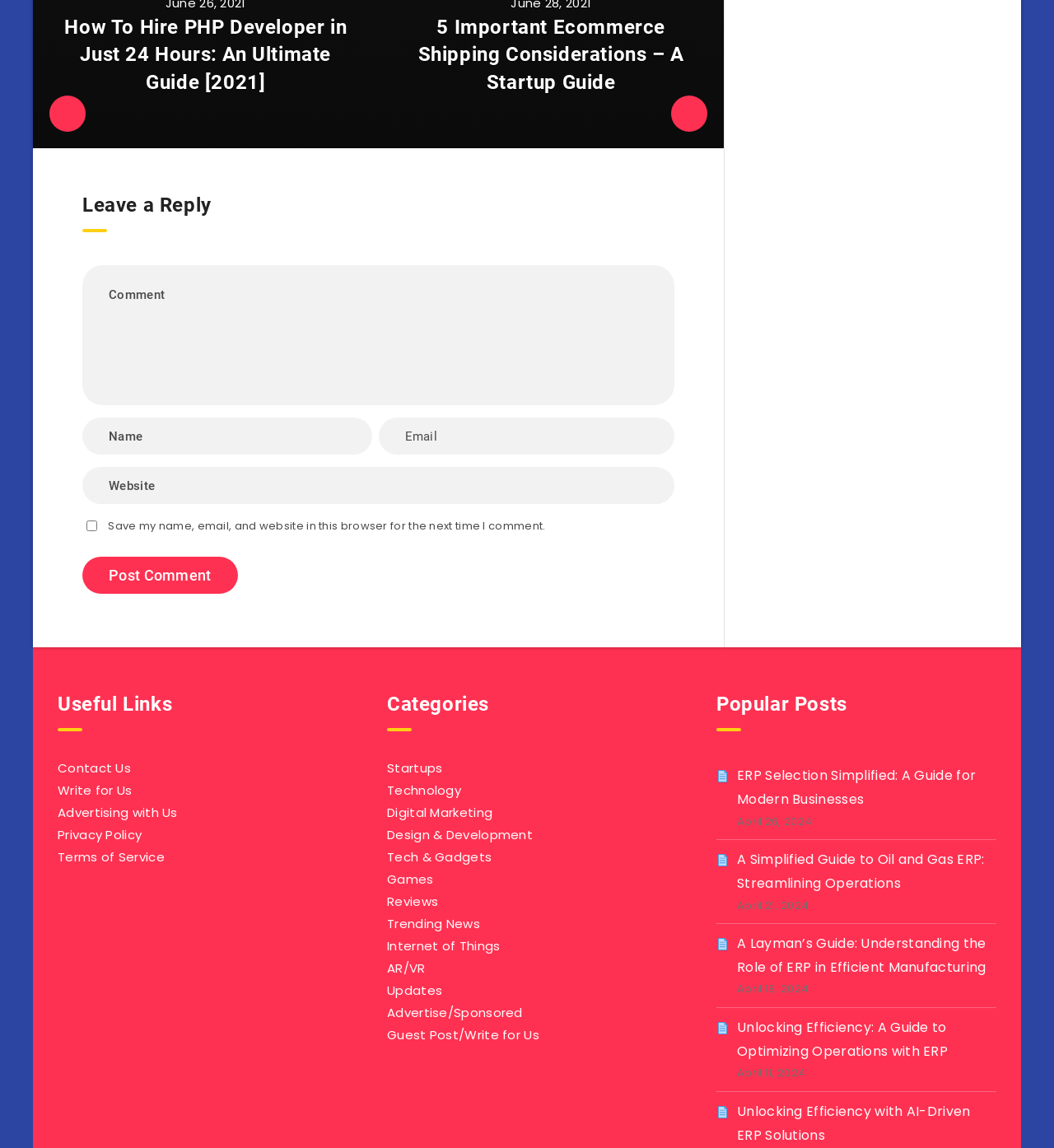Predict the bounding box coordinates for the UI element described as: "name="s" placeholder="Search..."". The coordinates should be four float numbers between 0 and 1, presented as [left, top, right, bottom].

None